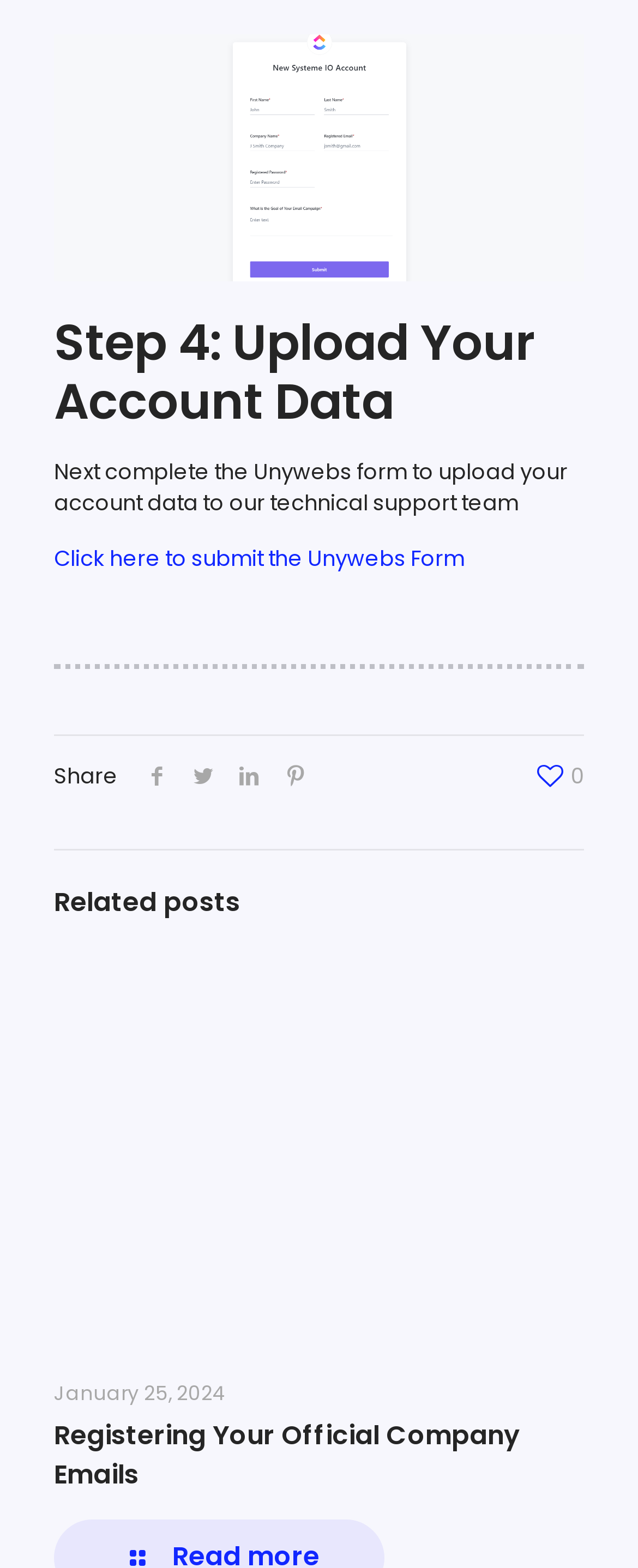What is the current step in the process?
Based on the image, answer the question with as much detail as possible.

The current step in the process is Step 4, which is indicated by the heading 'Step 4: Upload Your Account Data' on the webpage.